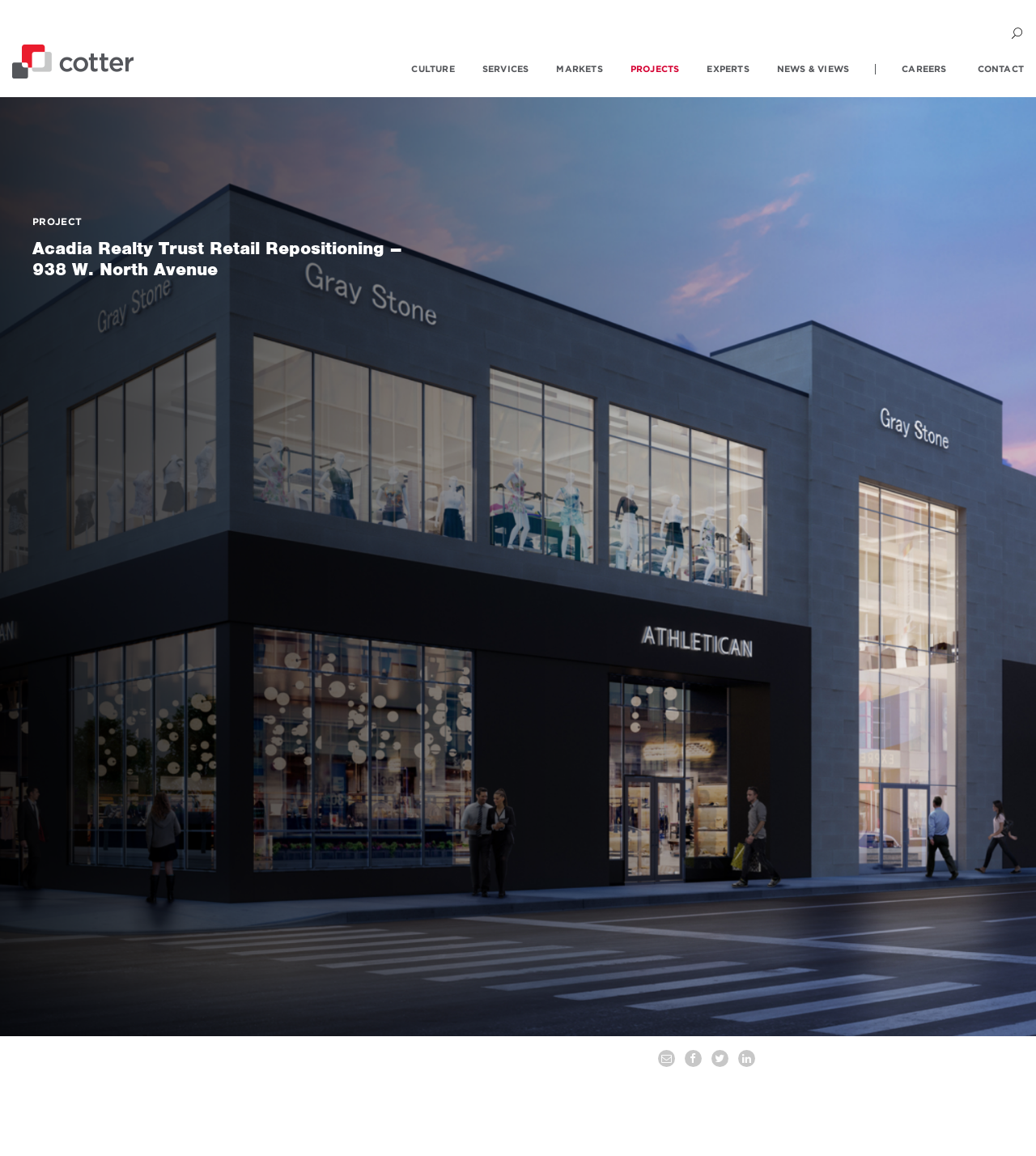What is the project name below the company name?
Use the image to give a comprehensive and detailed response to the question.

Below the company name 'Cotter', I see a static text 'Acadia Realty Trust Retail Repositioning – 938 W. North Avenue', which suggests that 'Acadia Realty Trust Retail Repositioning' is the project name.